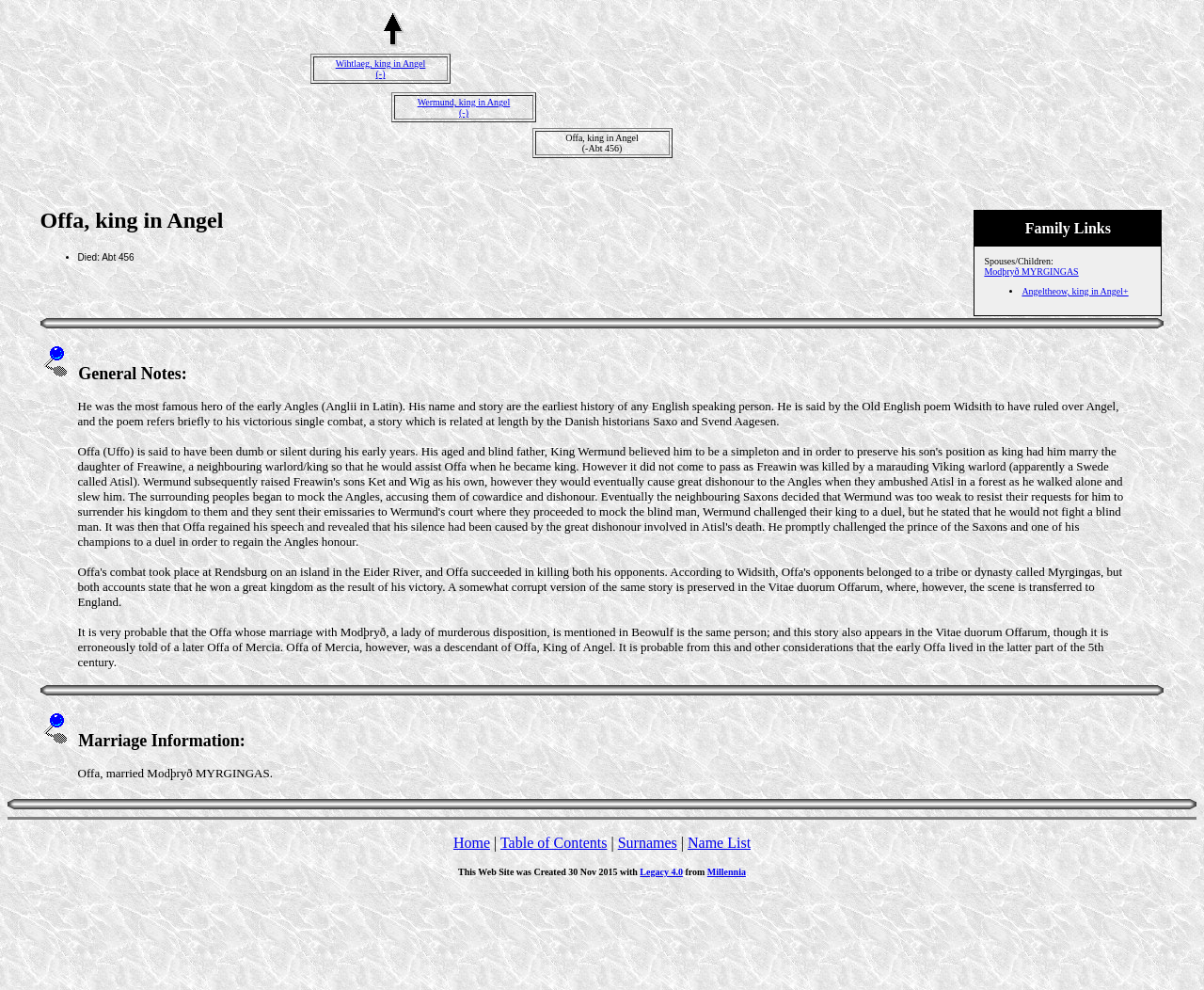Determine the bounding box coordinates of the clickable element to achieve the following action: 'Click the link 'Offa, king in Angel (-Abt 456)''. Provide the coordinates as four float values between 0 and 1, formatted as [left, top, right, bottom].

[0.444, 0.132, 0.556, 0.157]